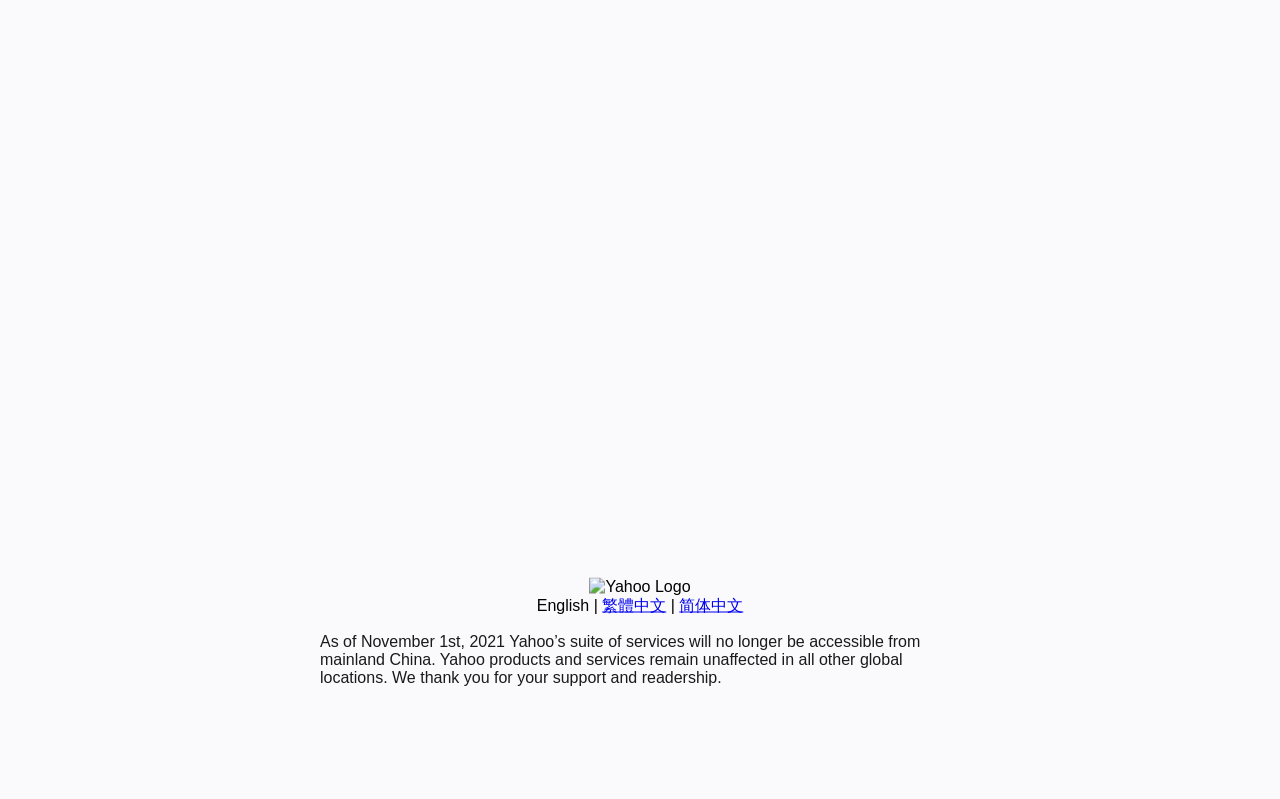Bounding box coordinates are specified in the format (top-left x, top-left y, bottom-right x, bottom-right y). All values are floating point numbers bounded between 0 and 1. Please provide the bounding box coordinate of the region this sentence describes: Practice Info

None